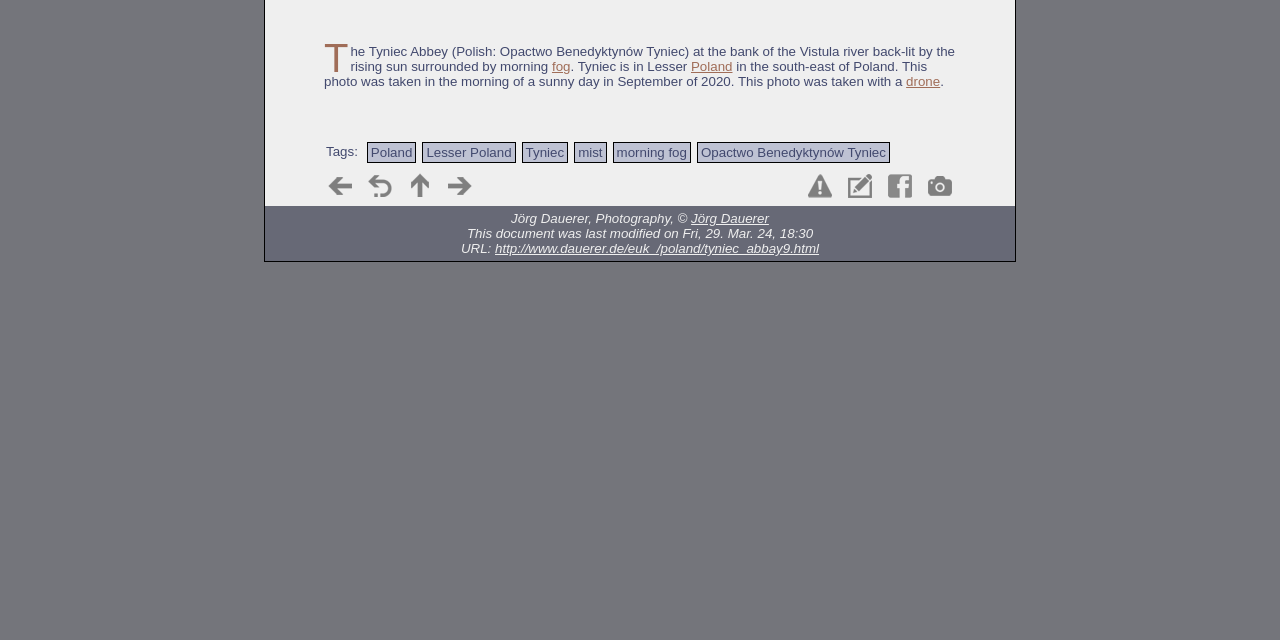Using the description: "title="next photo: St. Tomasz"", determine the UI element's bounding box coordinates. Ensure the coordinates are in the format of four float numbers between 0 and 1, i.e., [left, top, right, bottom].

[0.347, 0.266, 0.372, 0.316]